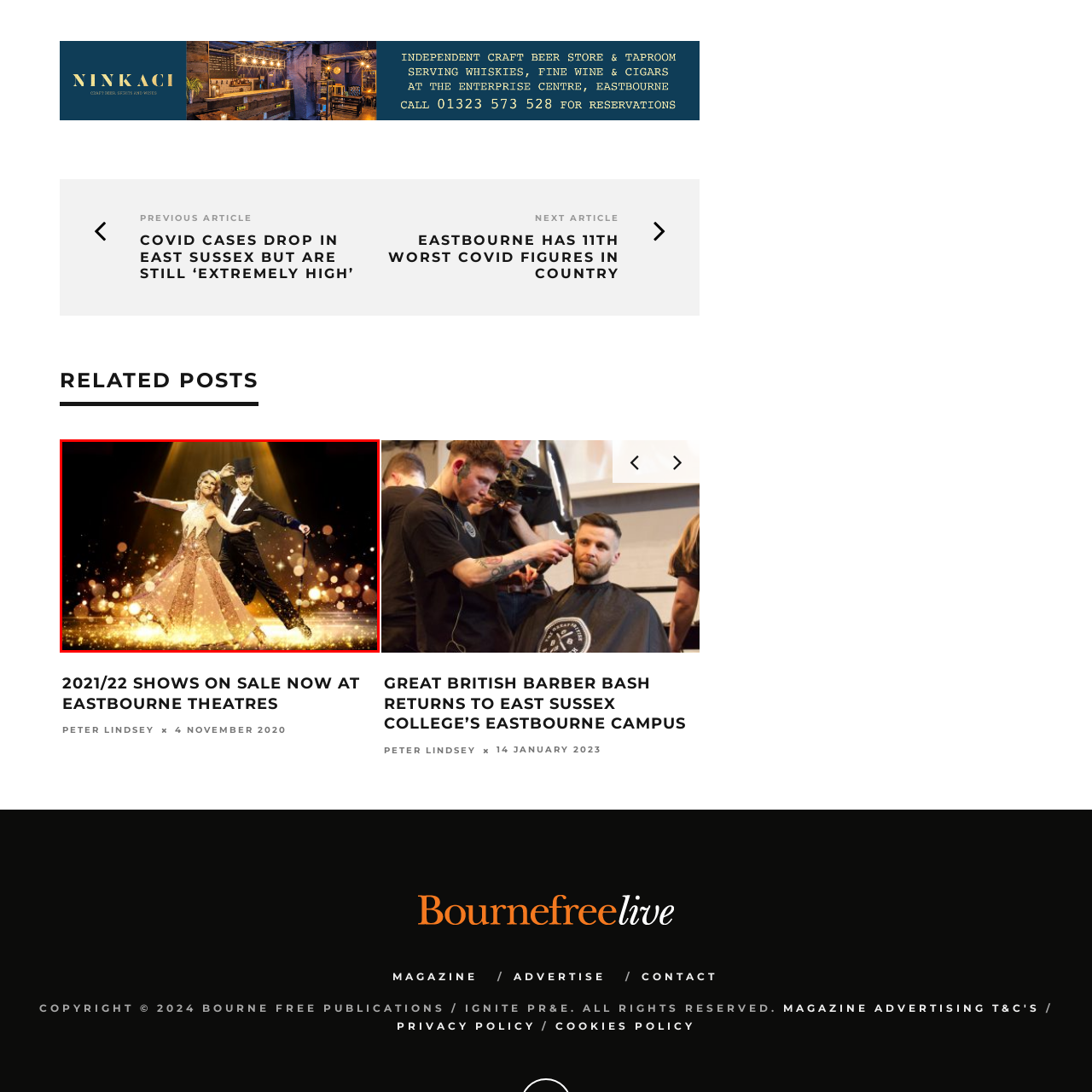Describe meticulously the scene encapsulated by the red boundary in the image.

The image features a glamorous dance performance, showcasing an elegantly dressed couple in the spotlight. The woman, adorned in a sparkling, floor-length gown, exudes grace and poise as she strikes a dynamic pose with one arm extended. Her partner, dressed in a classic black tuxedo and top hat, mirrors her energy, adding a touch of sophistication with a black cane in hand. The backdrop is animated with shimmering golden lights and soft bokeh effects, creating a festive and enchanting atmosphere, reminiscent of a dazzling stage production. This captivating scene draws viewers into the world of dance and performance, epitomizing the magic of live entertainment.